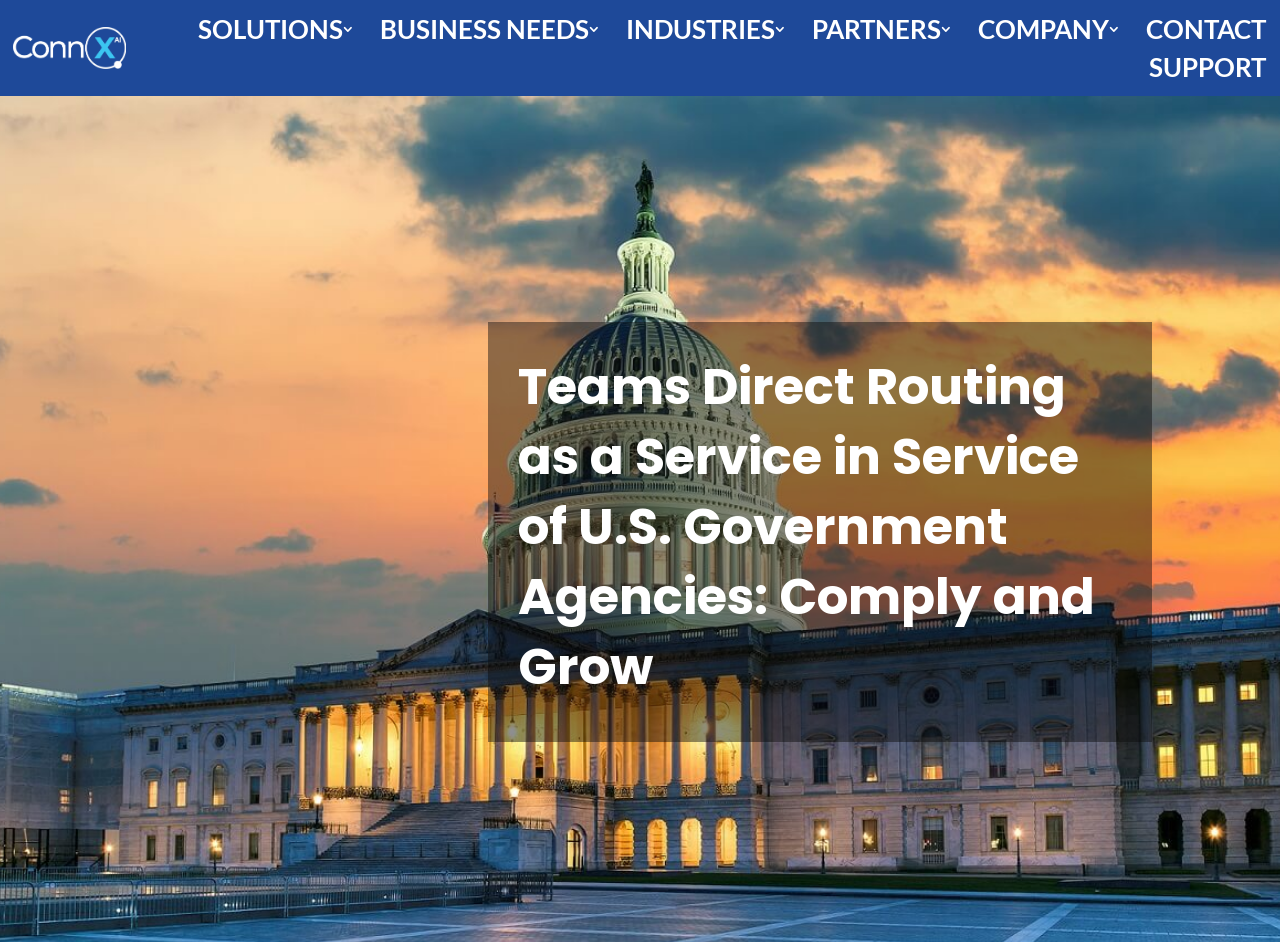Answer succinctly with a single word or phrase:
What is the last link on the top navigation bar?

COMPANY